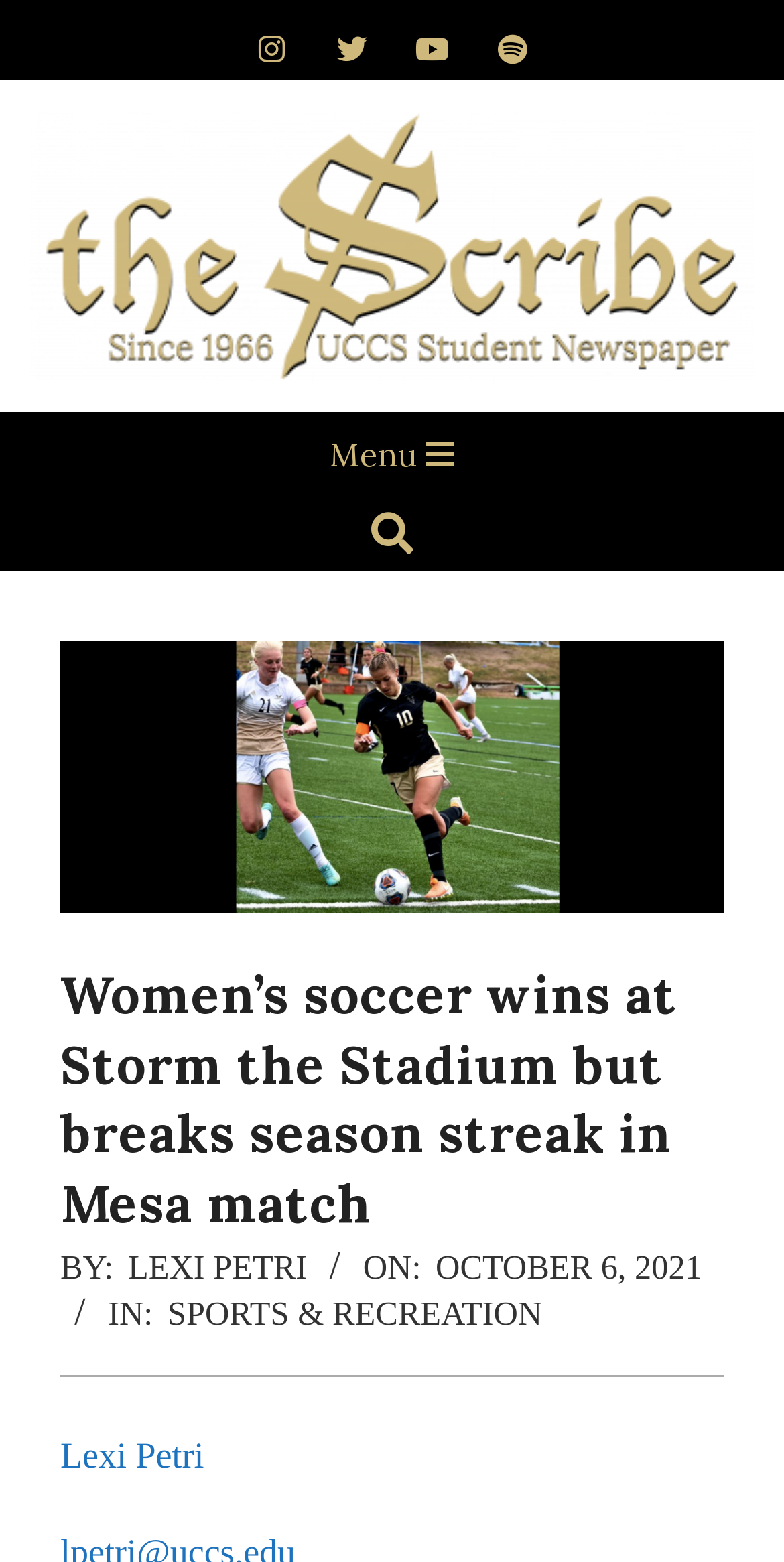What is the primary heading on this webpage?

Women’s soccer wins at Storm the Stadium but breaks season streak in Mesa match